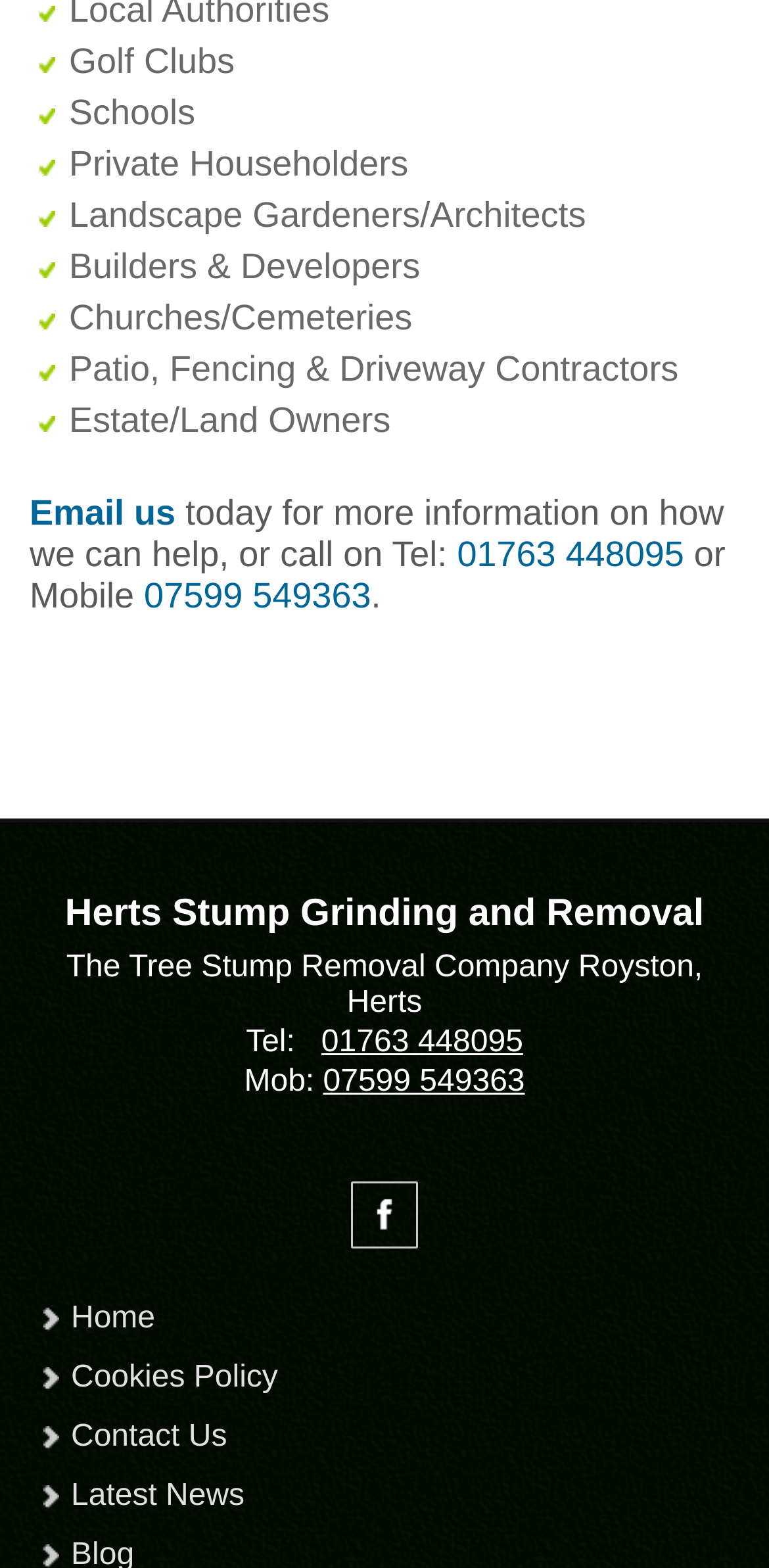Please locate the bounding box coordinates of the element that should be clicked to complete the given instruction: "Click Email us".

[0.038, 0.314, 0.228, 0.34]